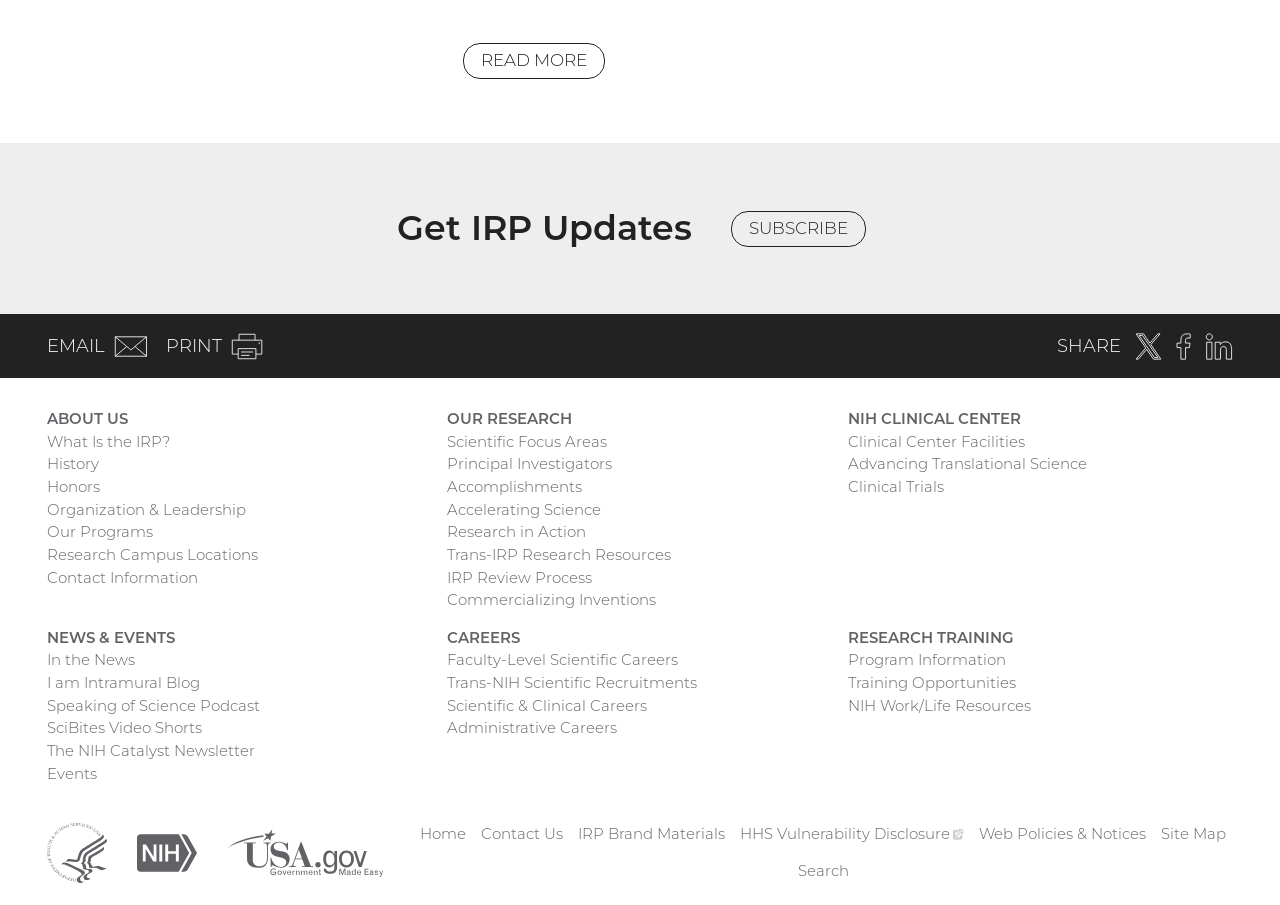Find the bounding box coordinates of the element's region that should be clicked in order to follow the given instruction: "Search the website". The coordinates should consist of four float numbers between 0 and 1, i.e., [left, top, right, bottom].

[0.623, 0.952, 0.663, 0.973]